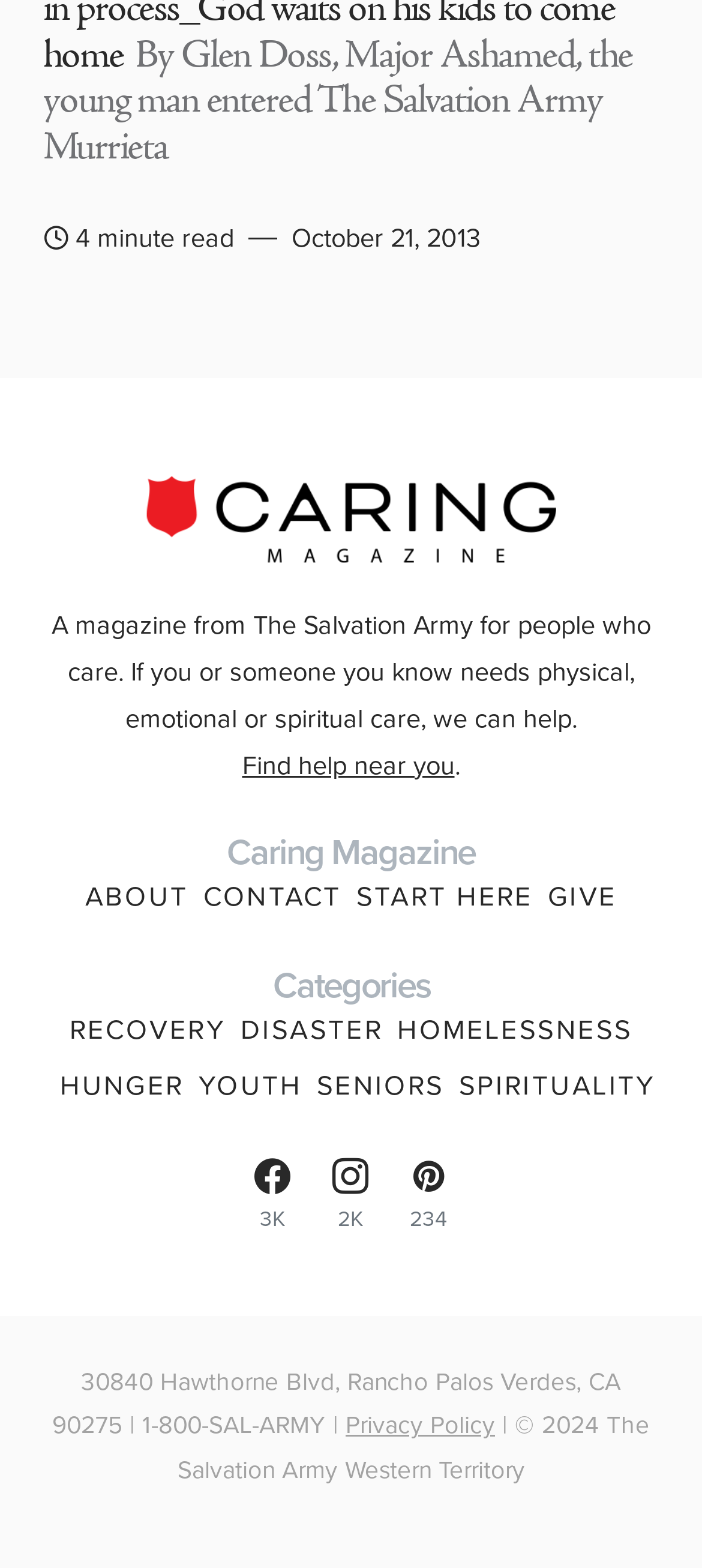Highlight the bounding box coordinates of the element that should be clicked to carry out the following instruction: "View Privacy Policy". The coordinates must be given as four float numbers ranging from 0 to 1, i.e., [left, top, right, bottom].

[0.492, 0.897, 0.705, 0.92]